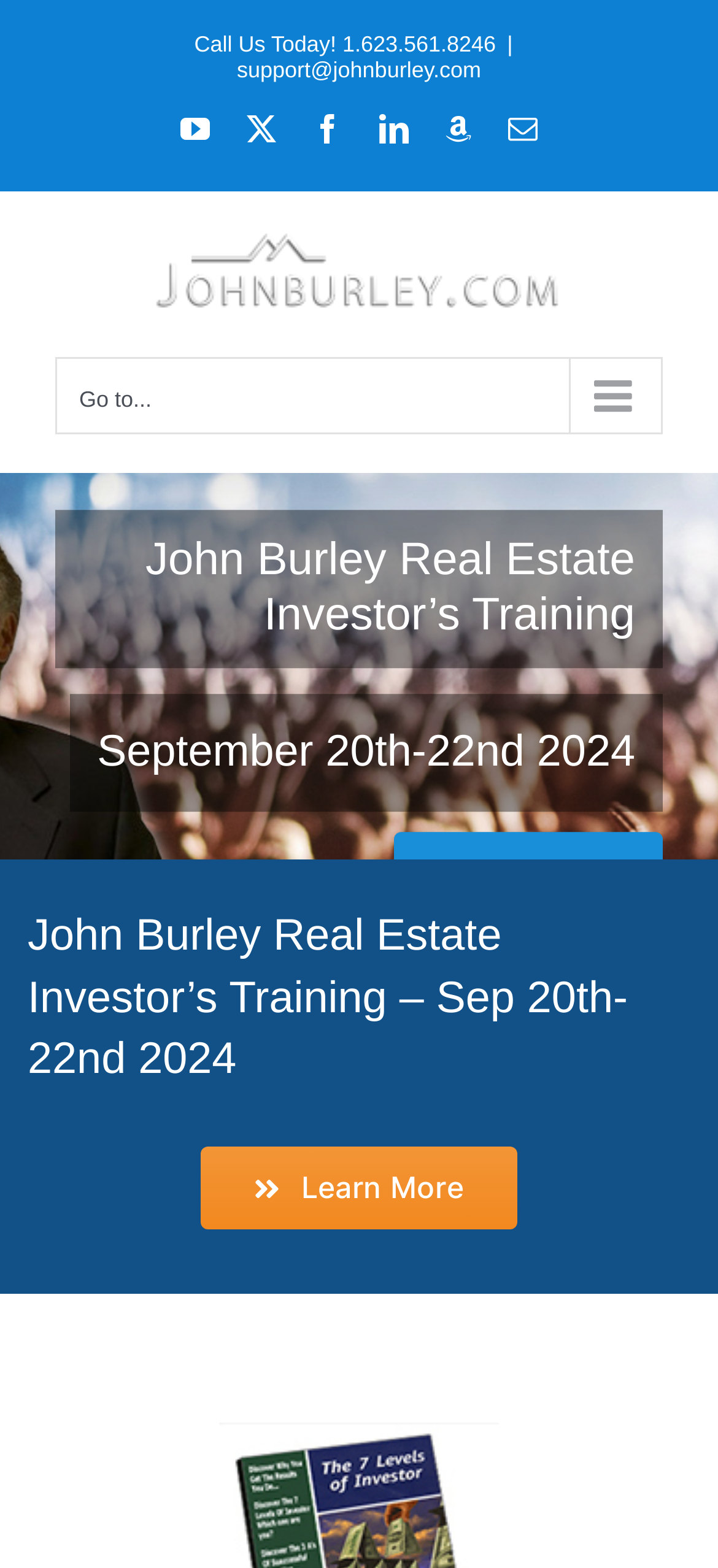Identify the bounding box for the described UI element. Provide the coordinates in (top-left x, top-left y, bottom-right x, bottom-right y) format with values ranging from 0 to 1: Learn More

[0.28, 0.731, 0.72, 0.784]